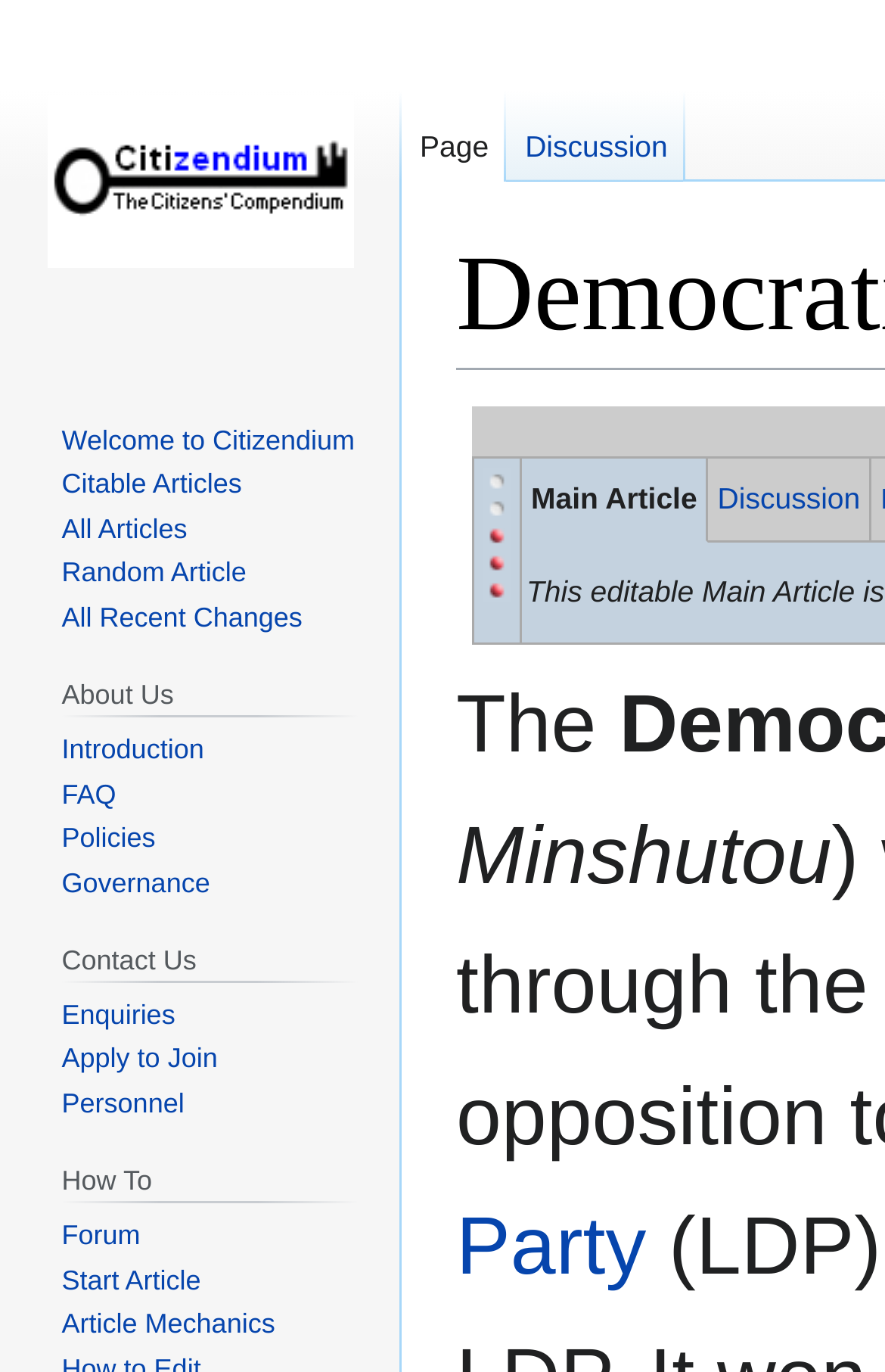Using the given element description, provide the bounding box coordinates (top-left x, top-left y, bottom-right x, bottom-right y) for the corresponding UI element in the screenshot: title="Visit the main page"

[0.021, 0.0, 0.431, 0.265]